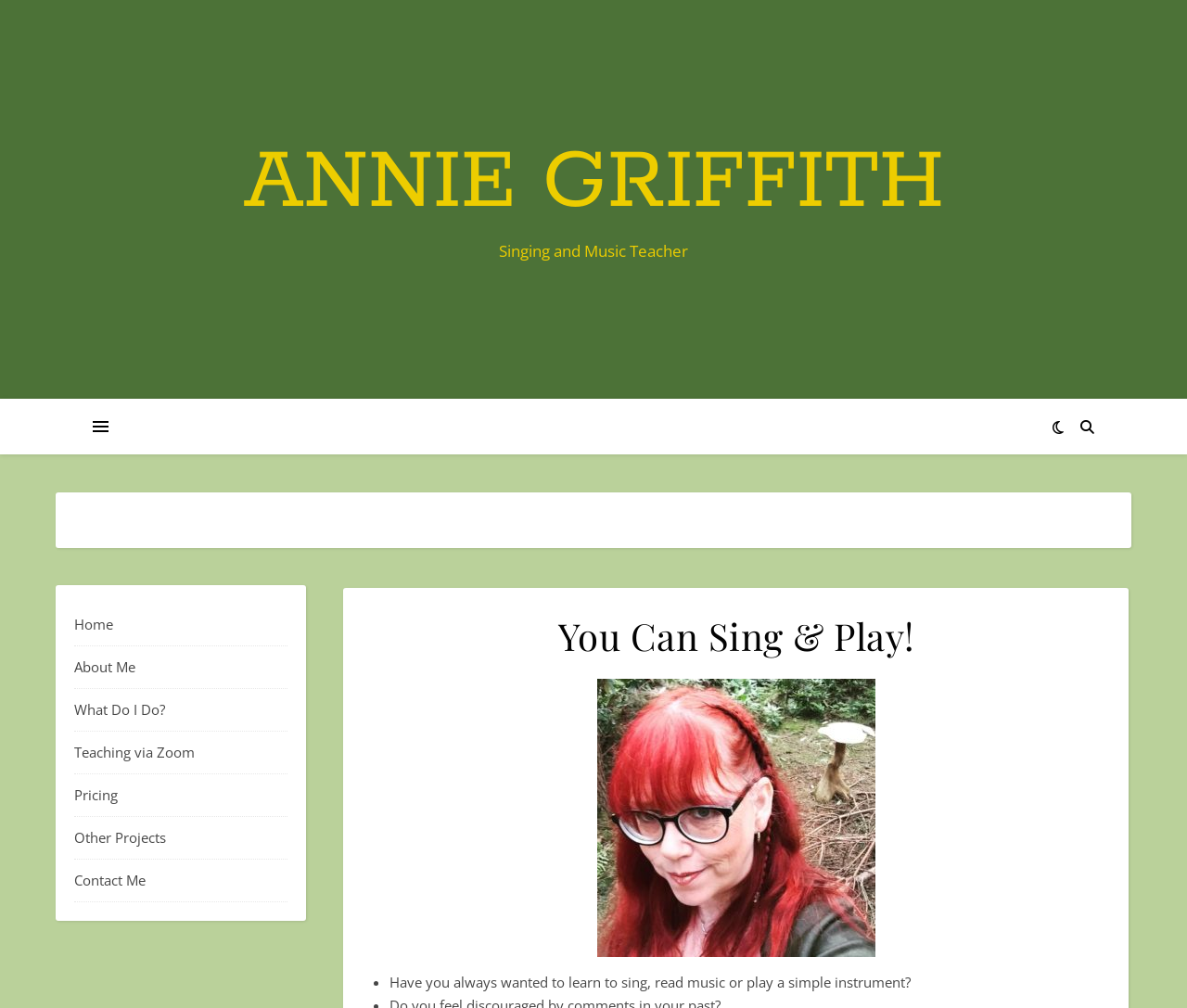Based on the element description aria-label="Kaji Aso Studio", identify the bounding box of the UI element in the given webpage screenshot. The coordinates should be in the format (top-left x, top-left y, bottom-right x, bottom-right y) and must be between 0 and 1.

None